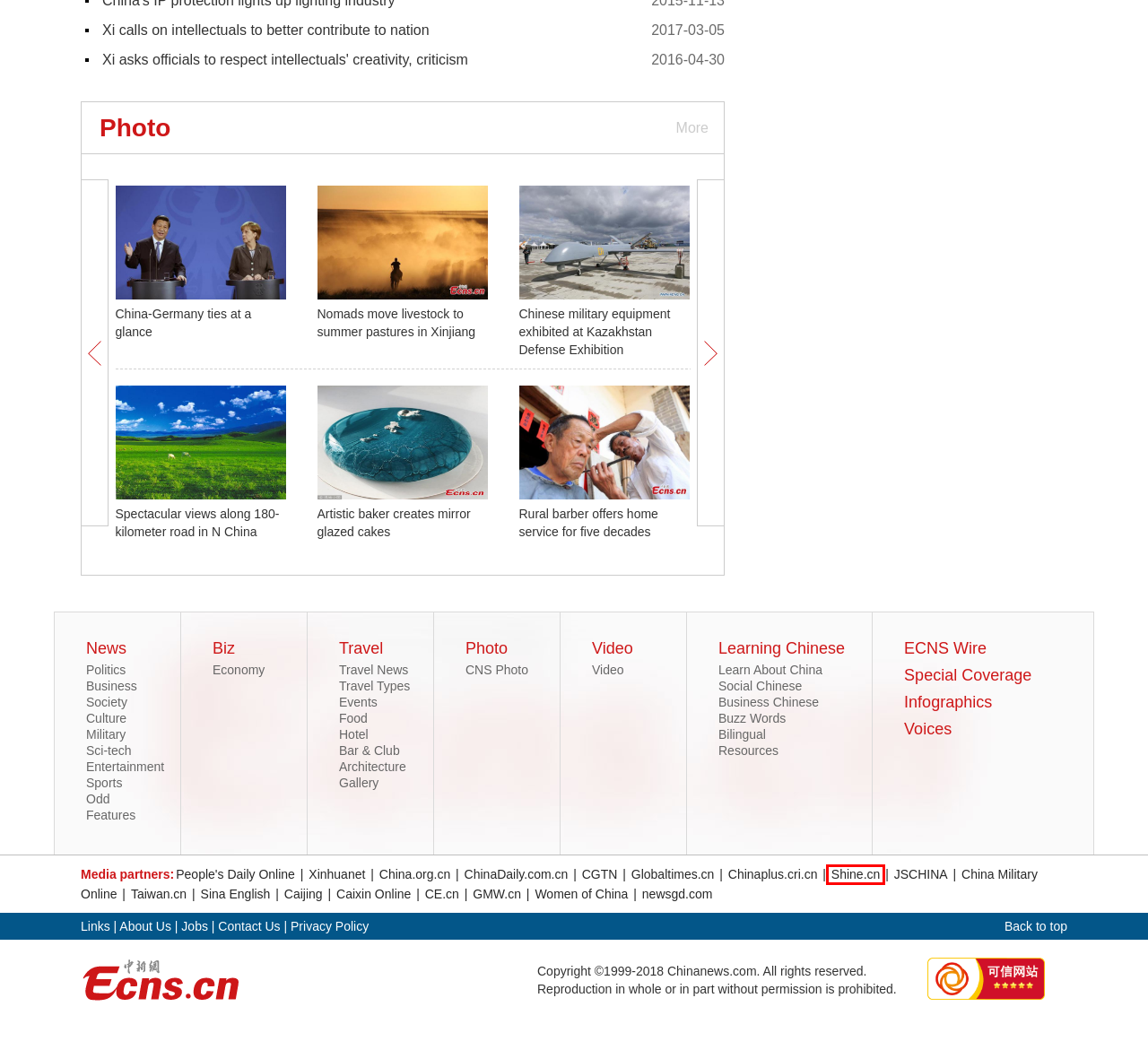You have a screenshot of a webpage with a red rectangle bounding box. Identify the best webpage description that corresponds to the new webpage after clicking the element within the red bounding box. Here are the candidates:
A. Guangming Online
B. Xi asks officials to respect intellectuals' creativity, criticism
C. Imperial edict 500 years ago found in Hebei
D. China Military
E. English--People's Daily Online
F. China-Germany ties at a glance
G. China Economic Net
H. SHINE - BEYOND A SINGLE STORY - 上海日报

H